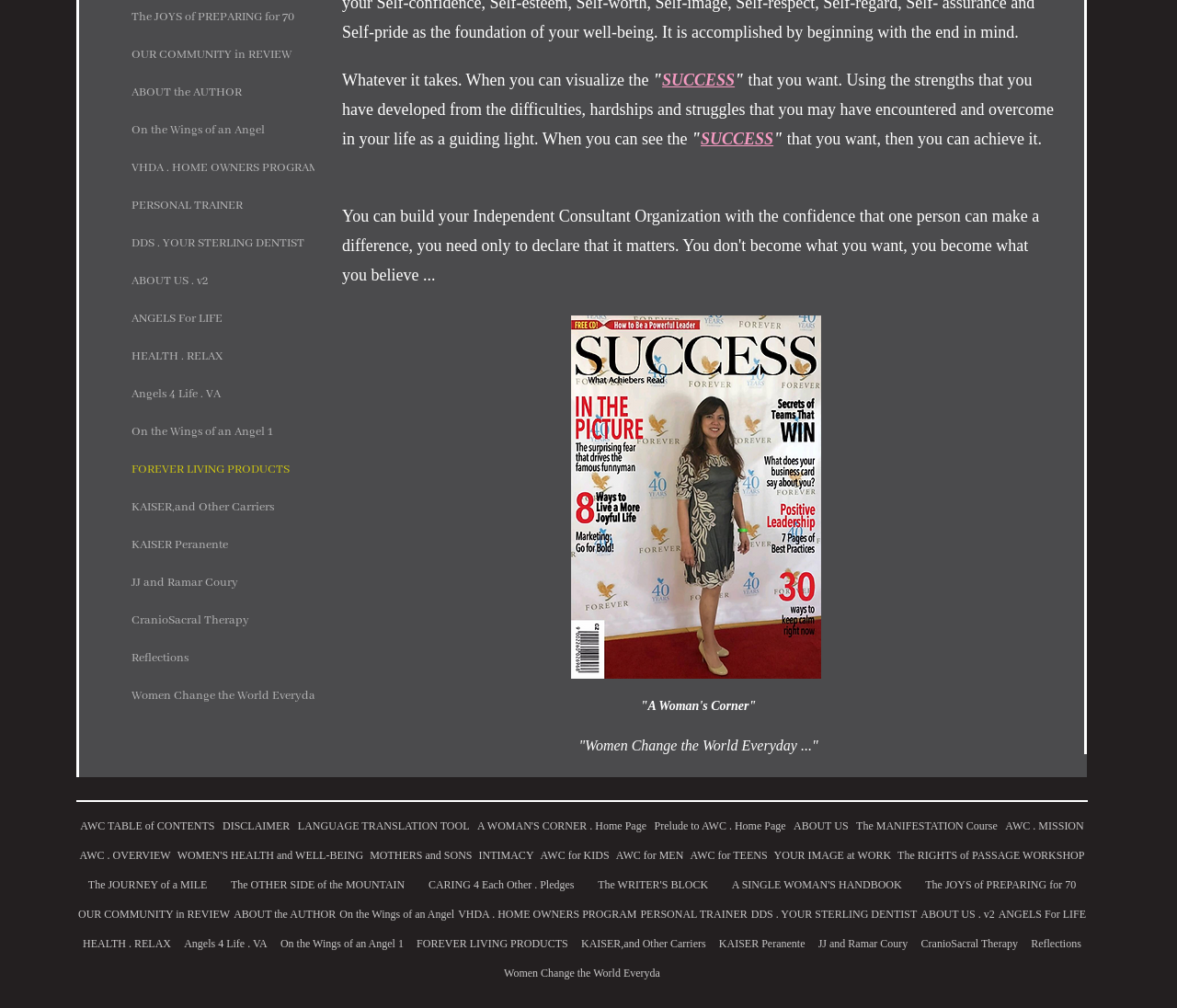What is the purpose of the 'AWC TABLE of CONTENTS' link?
Give a one-word or short phrase answer based on the image.

To navigate the website